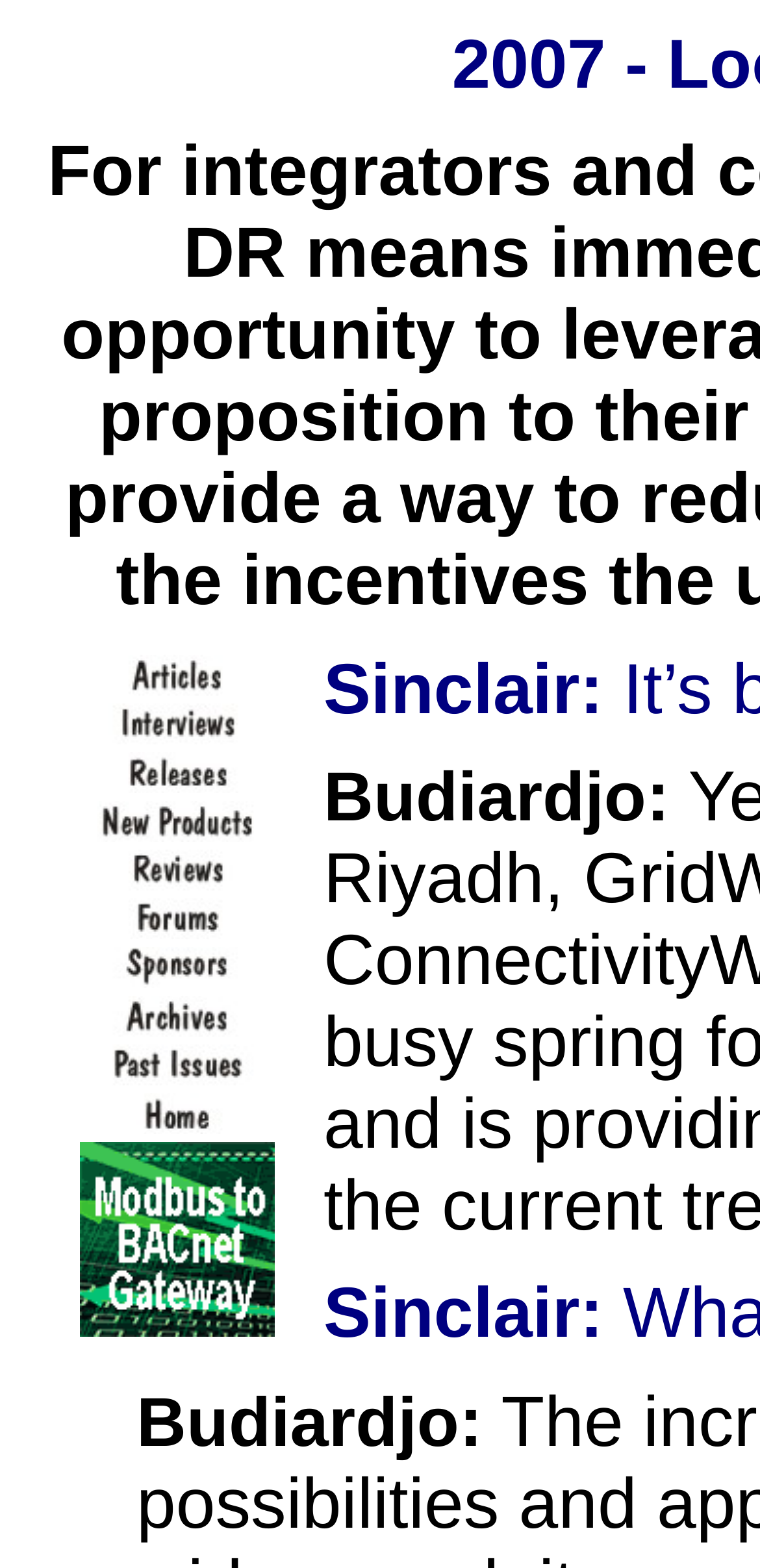Provide the bounding box coordinates, formatted as (top-left x, top-left y, bottom-right x, bottom-right y), with all values being floating point numbers between 0 and 1. Identify the bounding box of the UI element that matches the description: alt="Releases"

[0.046, 0.489, 0.418, 0.51]